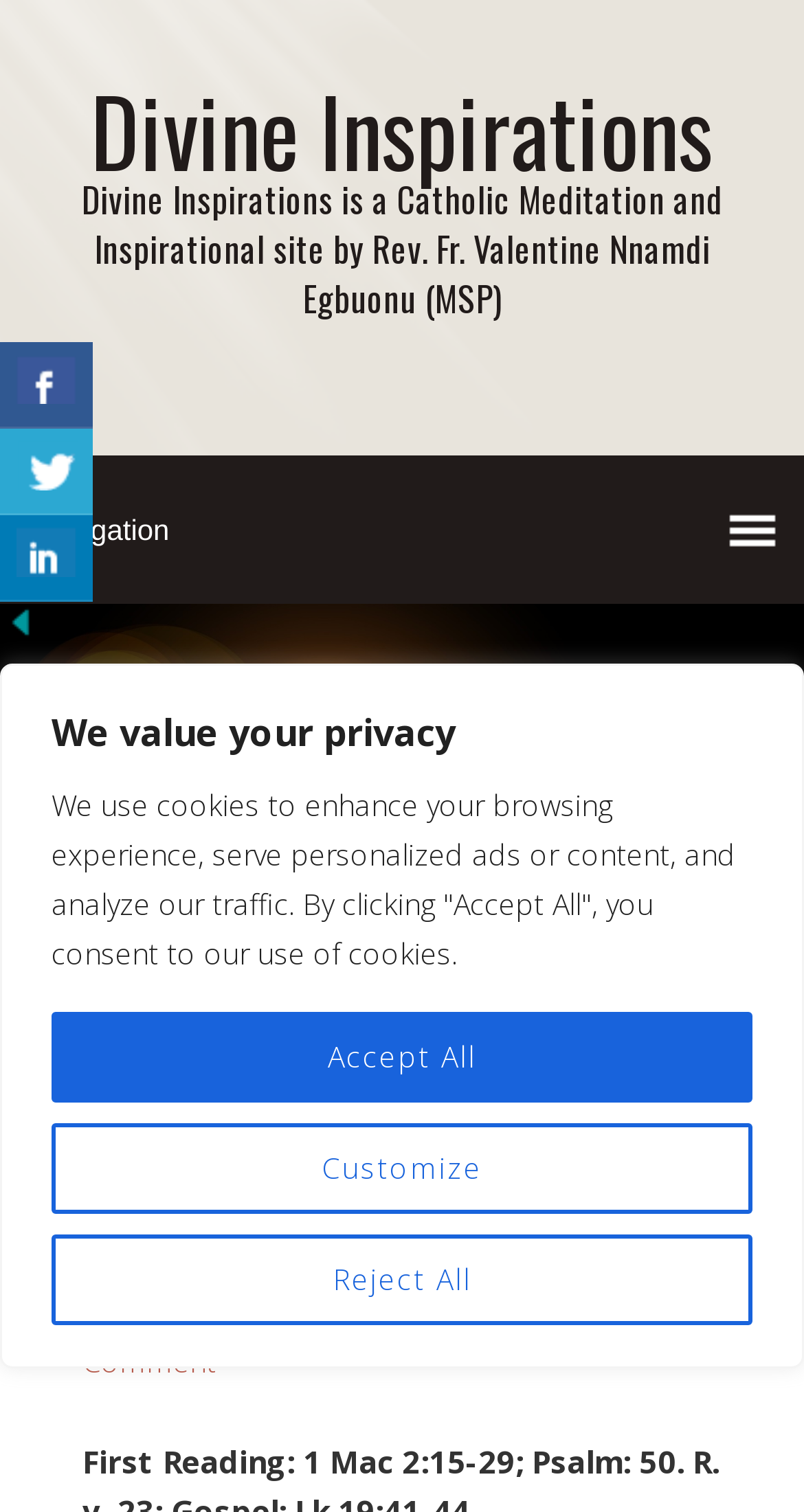What is the main heading of this webpage? Please extract and provide it.

THURSDAY OF THE THIRTY THIRD WEEK IN ORDINARY TIME (Year I)